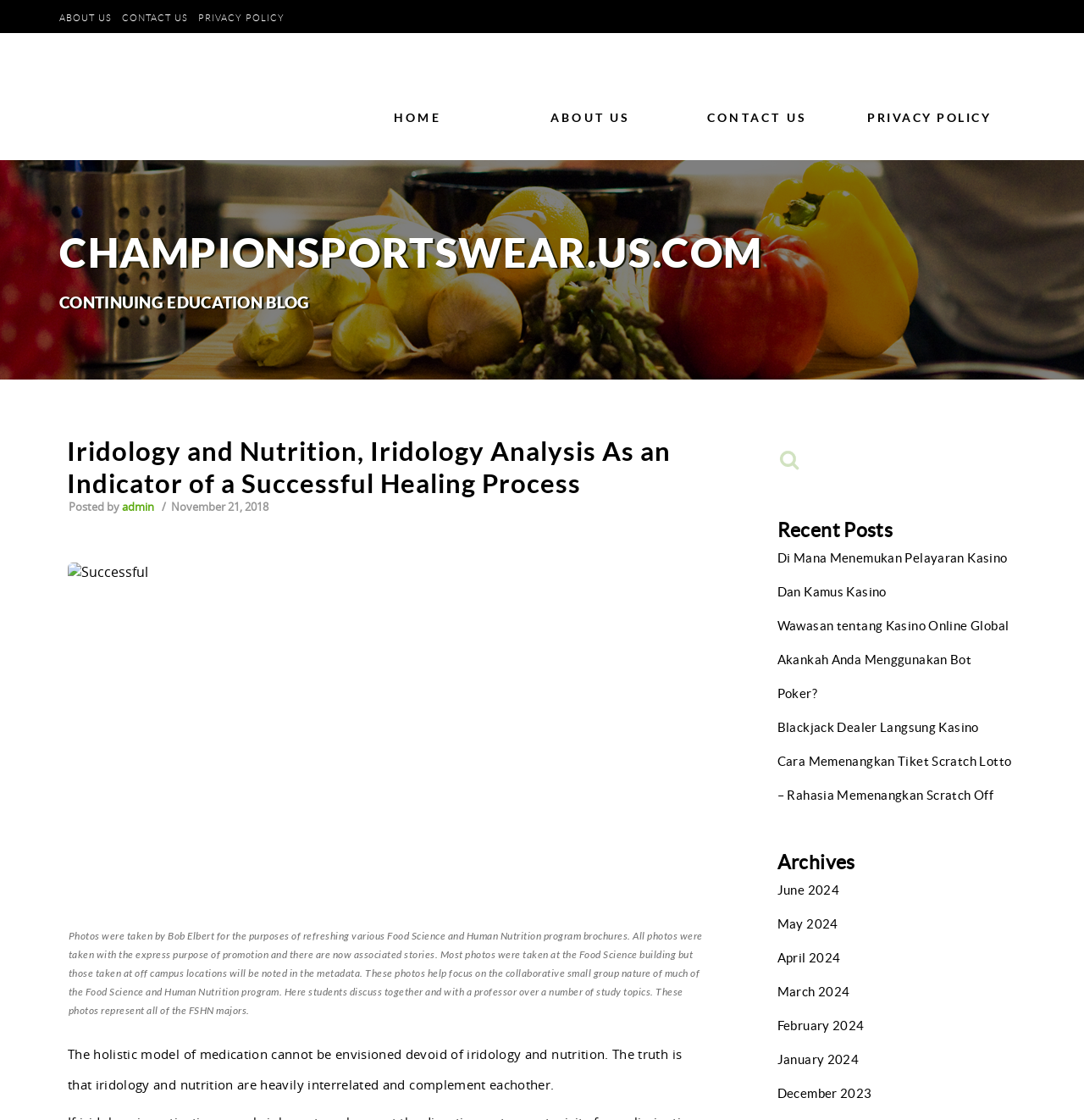Determine the bounding box coordinates of the clickable region to execute the instruction: "read about iridology and nutrition". The coordinates should be four float numbers between 0 and 1, denoted as [left, top, right, bottom].

[0.062, 0.934, 0.629, 0.976]